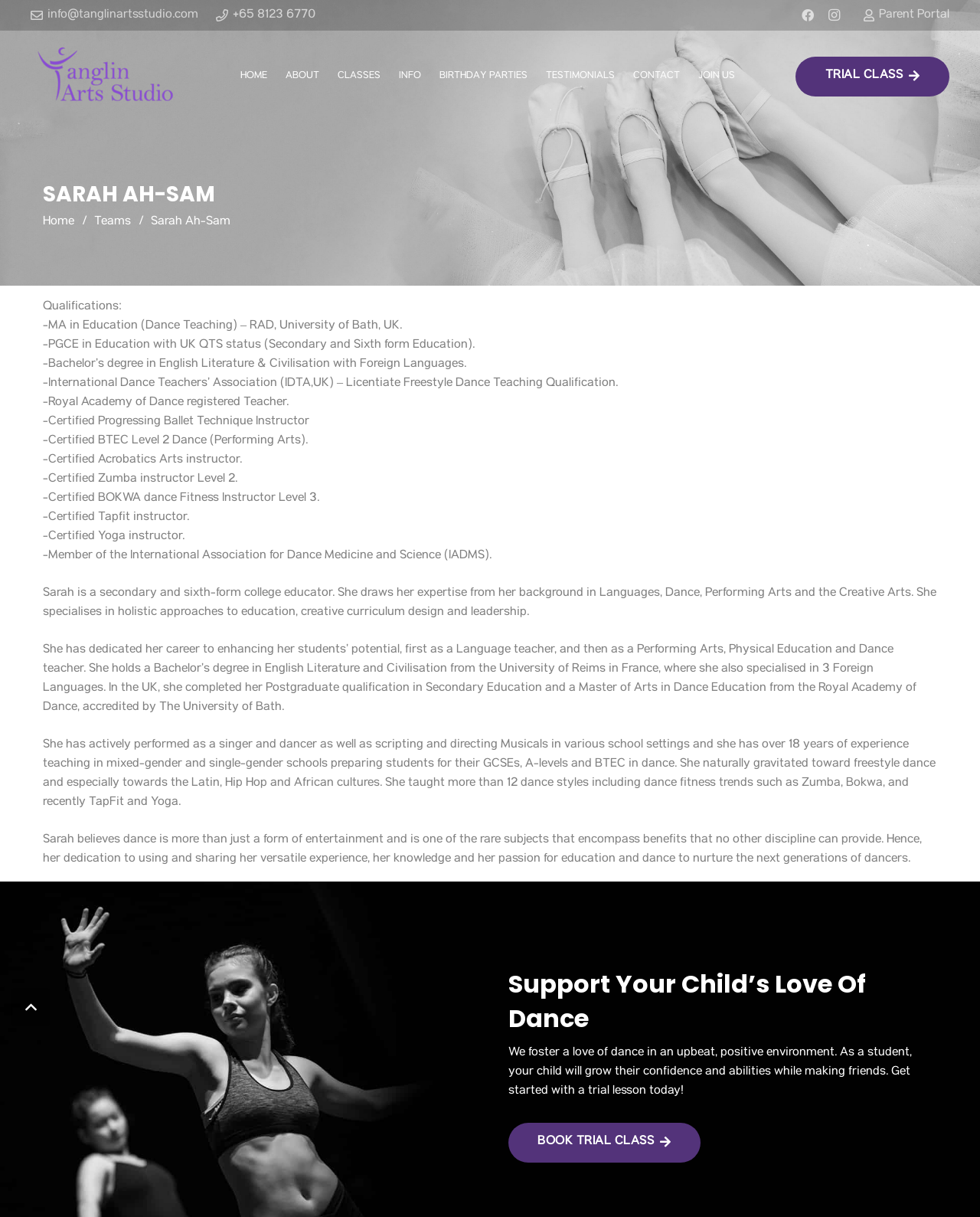Give a full account of the webpage's elements and their arrangement.

The webpage is about Sarah Ah-Sam, a dance educator and instructor at Tanglin Arts Studio. At the top of the page, there are several links to social media platforms, including Facebook and Instagram, as well as a link to a parent portal and a logo of the studio. Below these links, there is a navigation menu with options such as "HOME", "ABOUT", "CLASSES", and "CONTACT".

The main content of the page is divided into two sections. The first section is about Sarah Ah-Sam, with a heading that displays her name. Below the heading, there are several paragraphs of text that describe her qualifications, experience, and teaching philosophy. The text is organized into a list of bullet points, with each point describing a different aspect of her background or expertise.

The second section of the page is titled "Support Your Child's Love Of Dance" and appears to be a promotional section for the studio. There is a heading and a paragraph of text that describes the studio's approach to teaching dance, emphasizing a positive and upbeat environment. Below the text, there is a call-to-action button that encourages visitors to book a trial class.

Throughout the page, there are several links and buttons that allow visitors to navigate to different parts of the site or take specific actions, such as booking a trial class or contacting the studio. At the very bottom of the page, there is a "Back to top" button that allows visitors to quickly return to the top of the page.